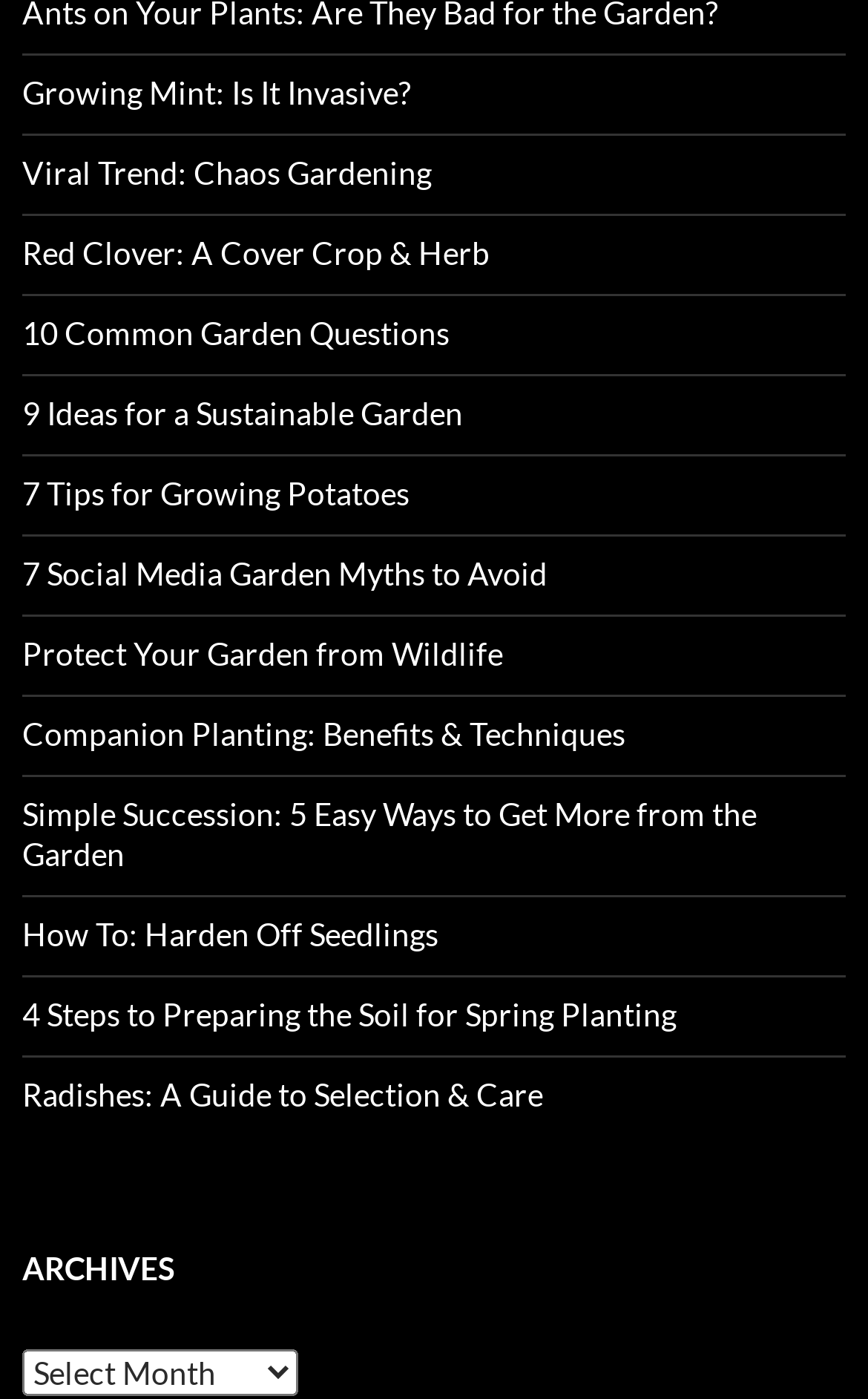Respond to the question below with a single word or phrase: What is the category of the webpage's content?

Gardening